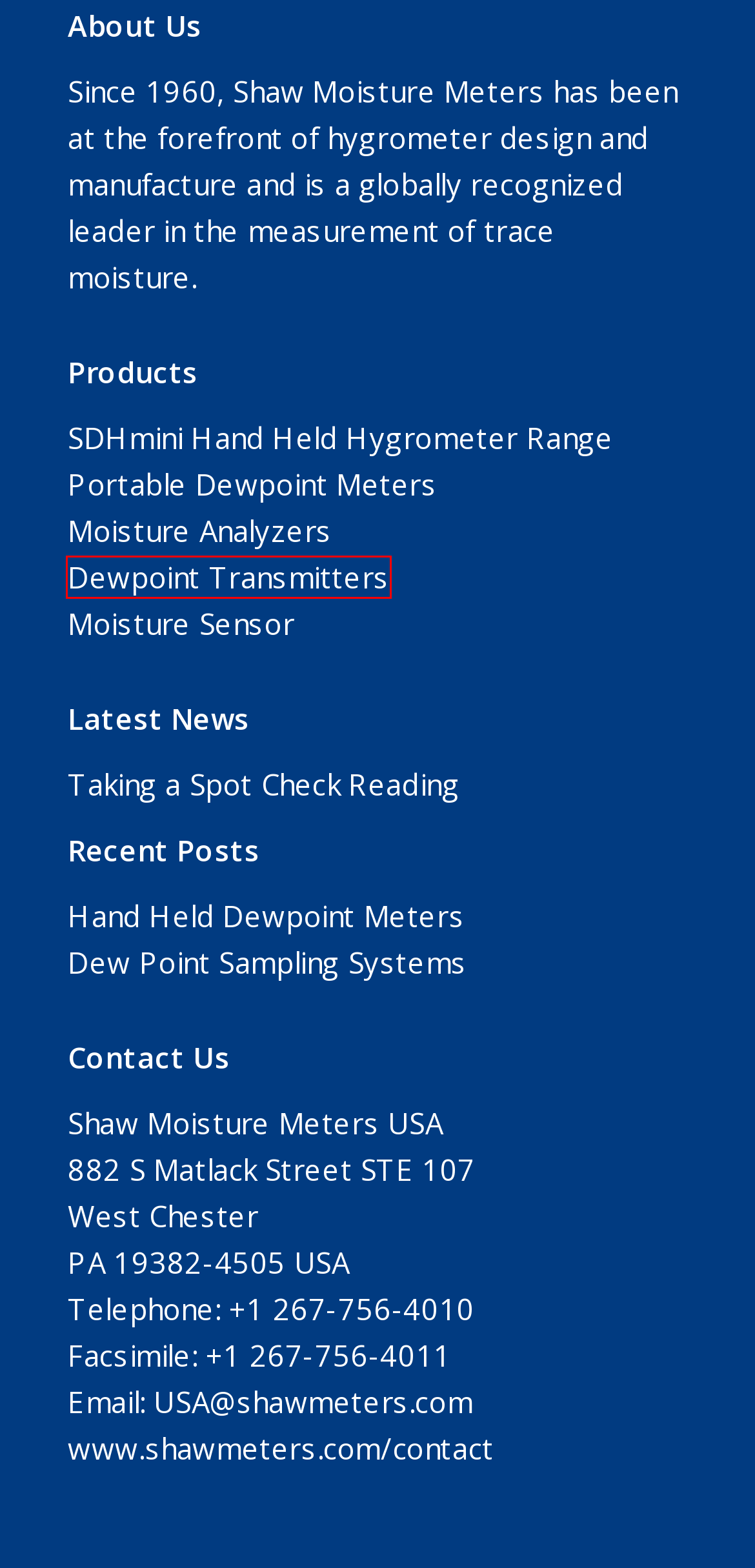You are provided with a screenshot of a webpage where a red rectangle bounding box surrounds an element. Choose the description that best matches the new webpage after clicking the element in the red bounding box. Here are the choices:
A. Intrinsically Safe Dewpoint Meter - SHAW SDHmini-Ex
B. How to take a spot check reading with a SHAW SADP dewpoint meter
C. Dewpoint Information - Shaw Moisture Meters Latest News
D. Portable Dewpoint Meters, Hygrometers and Dewpoint Analysers
E. SHAW Dewpoint Transmitters for Trace Moisture Measurement
F. Dew Point Sampling Systems - Shaw Moisture Meters
G. Dew Point Sensor for Accurate Trace Moisture Measurement
H. Dewpoint meters and hygrometers for trace moisture measurement

E